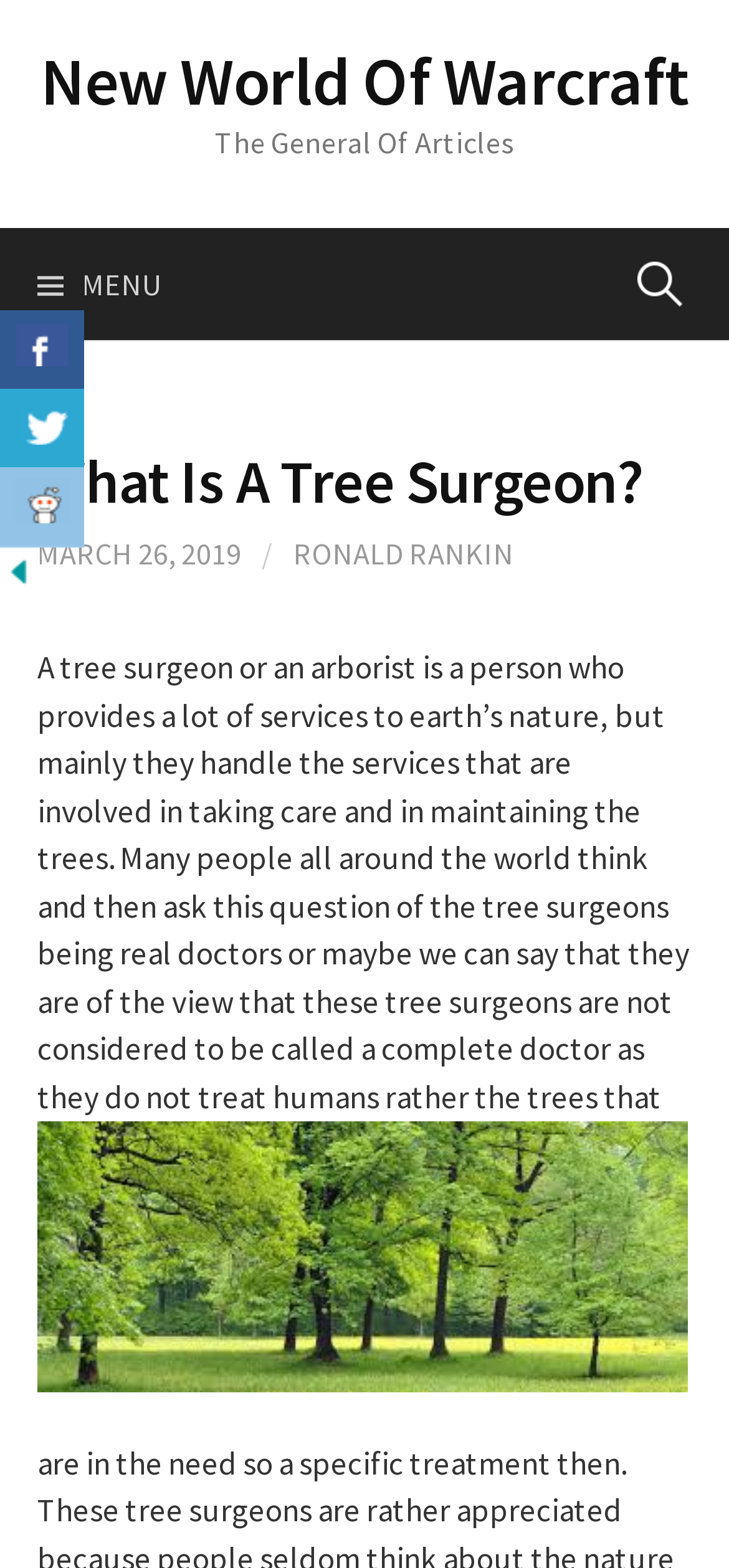Find the bounding box coordinates of the element I should click to carry out the following instruction: "Search for something".

[0.862, 0.145, 0.949, 0.216]